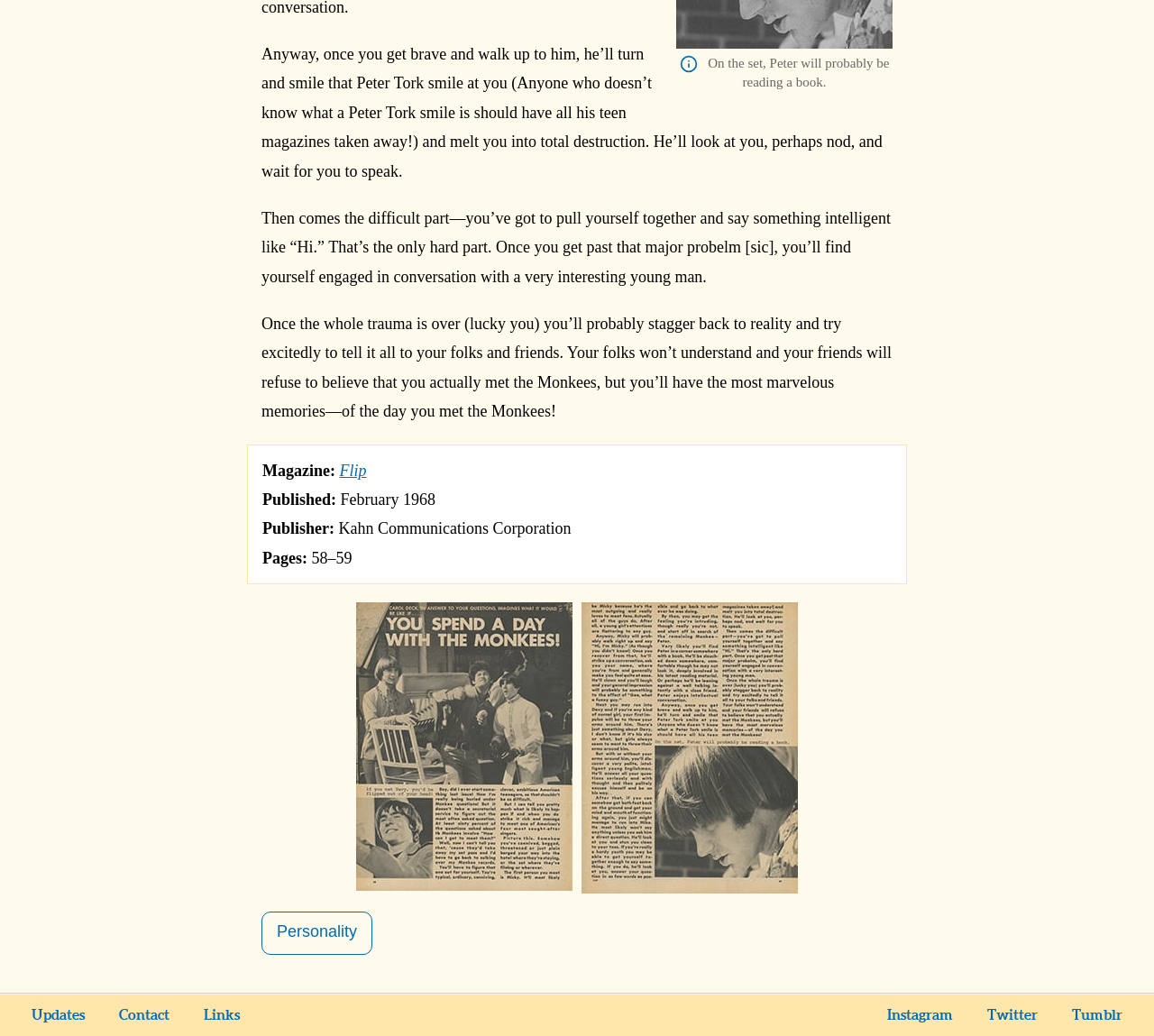Kindly determine the bounding box coordinates for the clickable area to achieve the given instruction: "Click on the 'Value Chain Development' link".

None